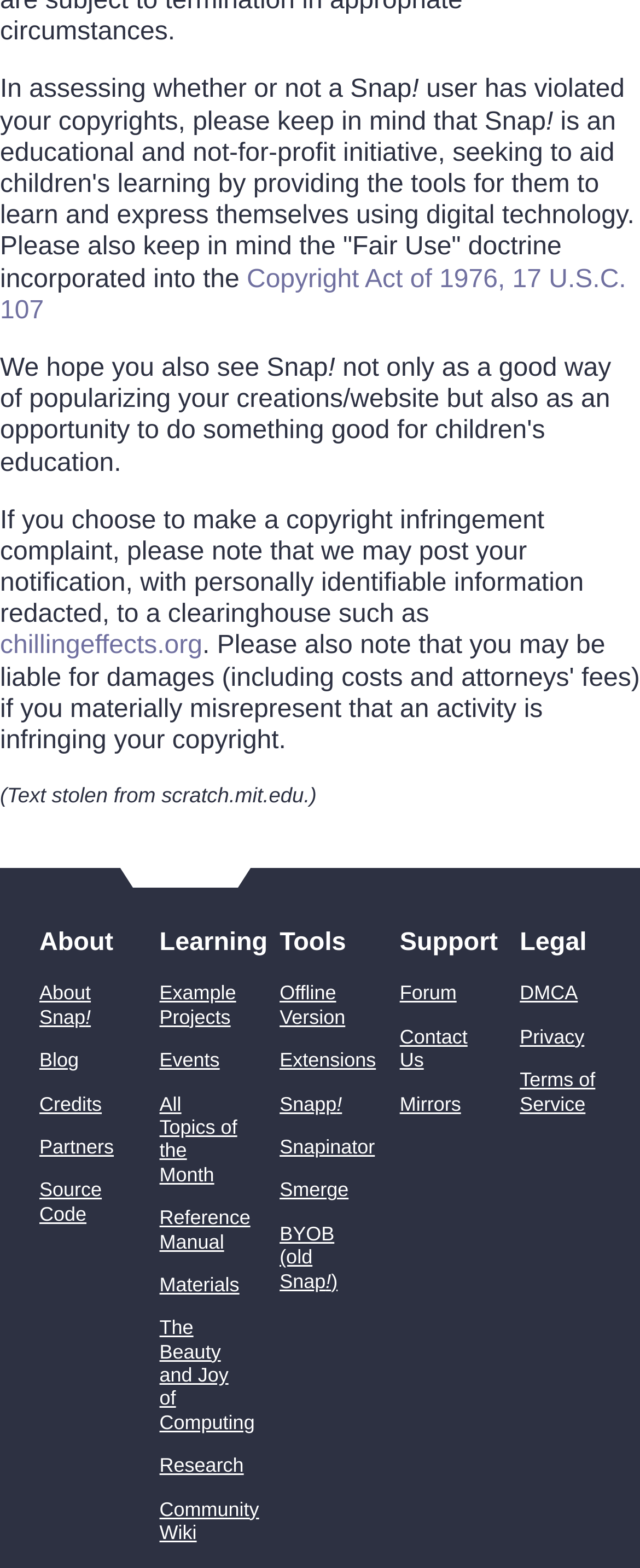Examine the screenshot and answer the question in as much detail as possible: How many categories are available on the webpage?

By analyzing the webpage, I found five categories: About, Learning, Tools, Support, and Legal, each with its own set of links and resources.